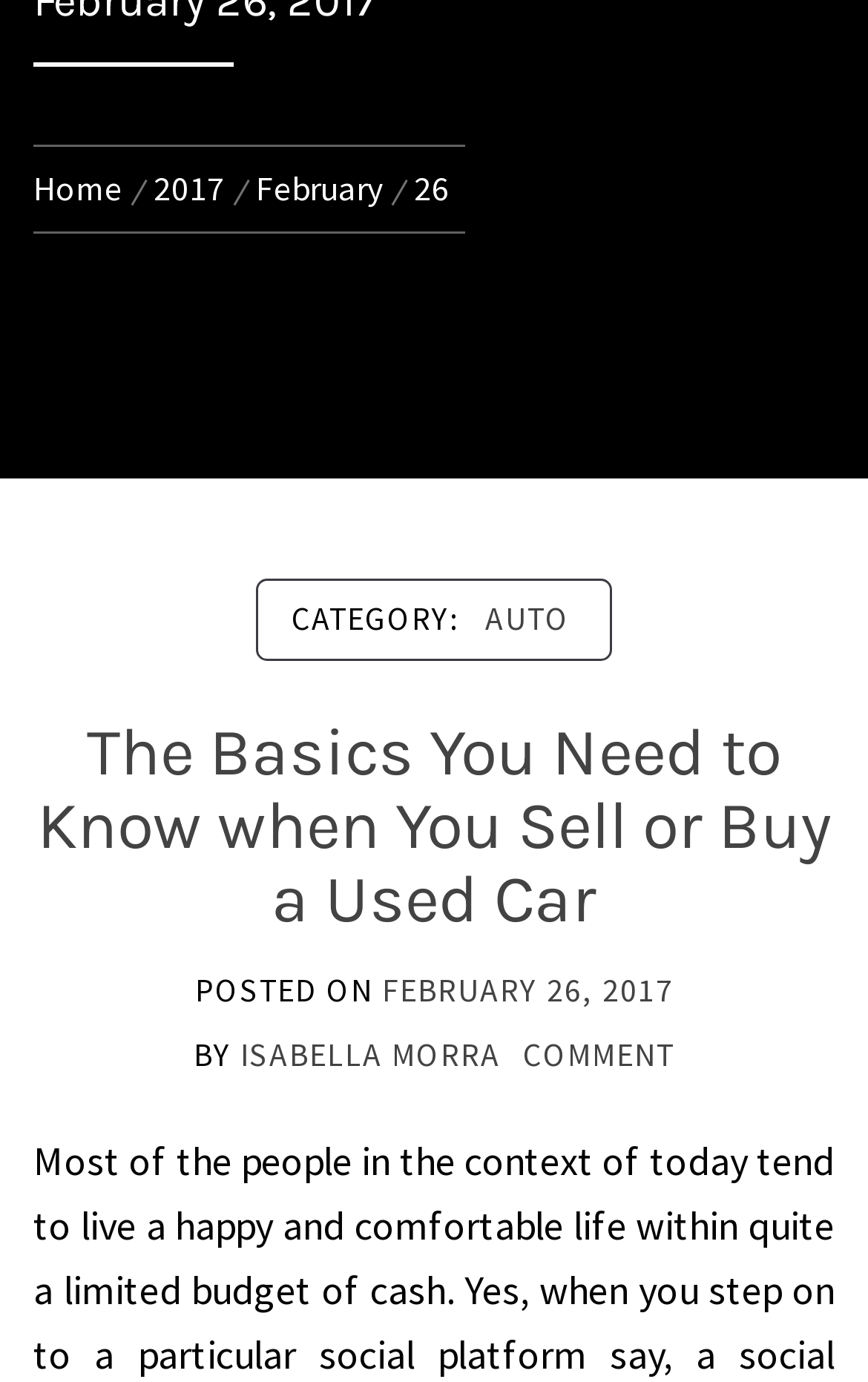Please determine the bounding box coordinates of the section I need to click to accomplish this instruction: "visit Isabella Morra's profile".

[0.277, 0.748, 0.577, 0.777]